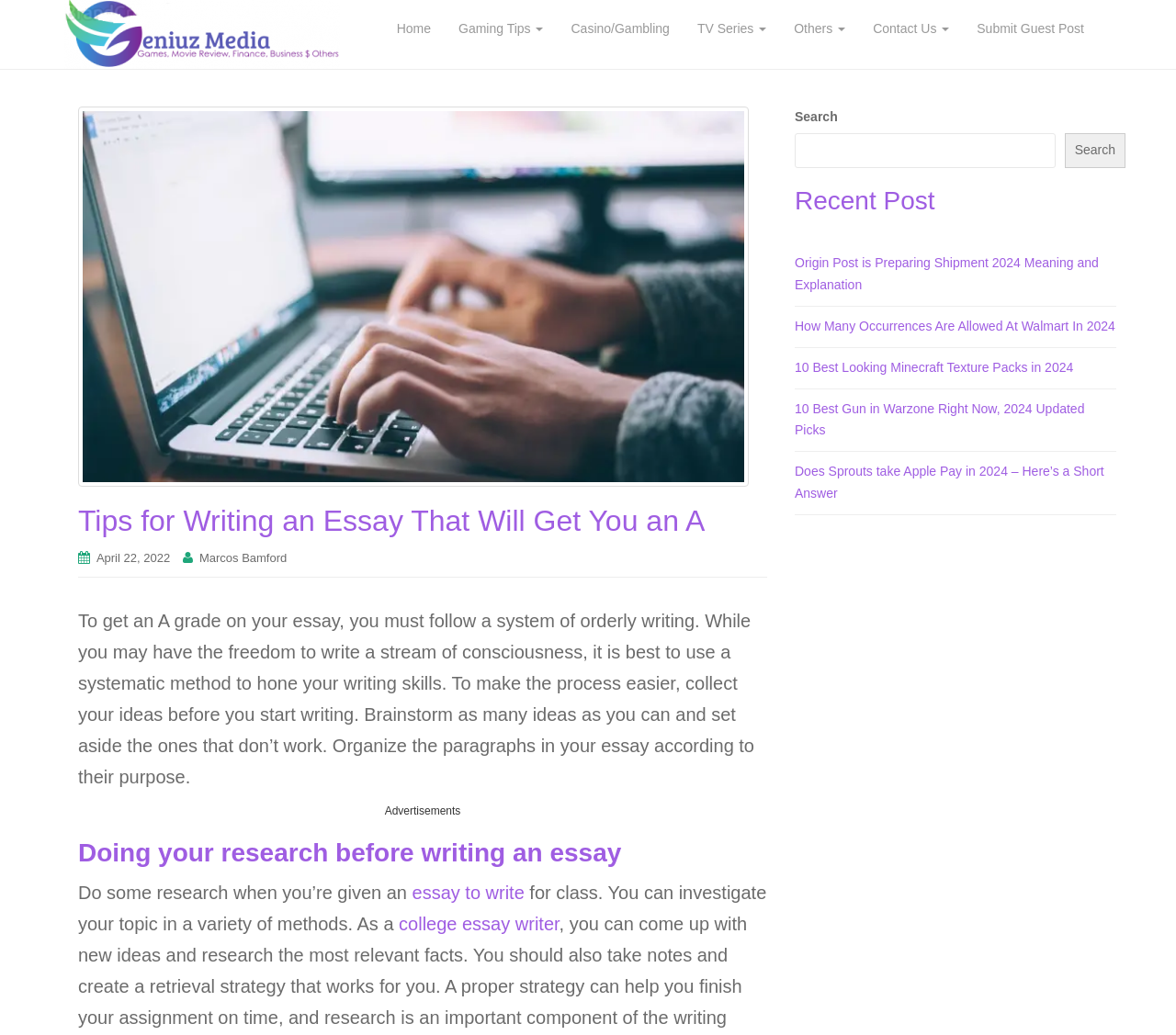What is the section below the main heading about? Analyze the screenshot and reply with just one word or a short phrase.

Recent posts